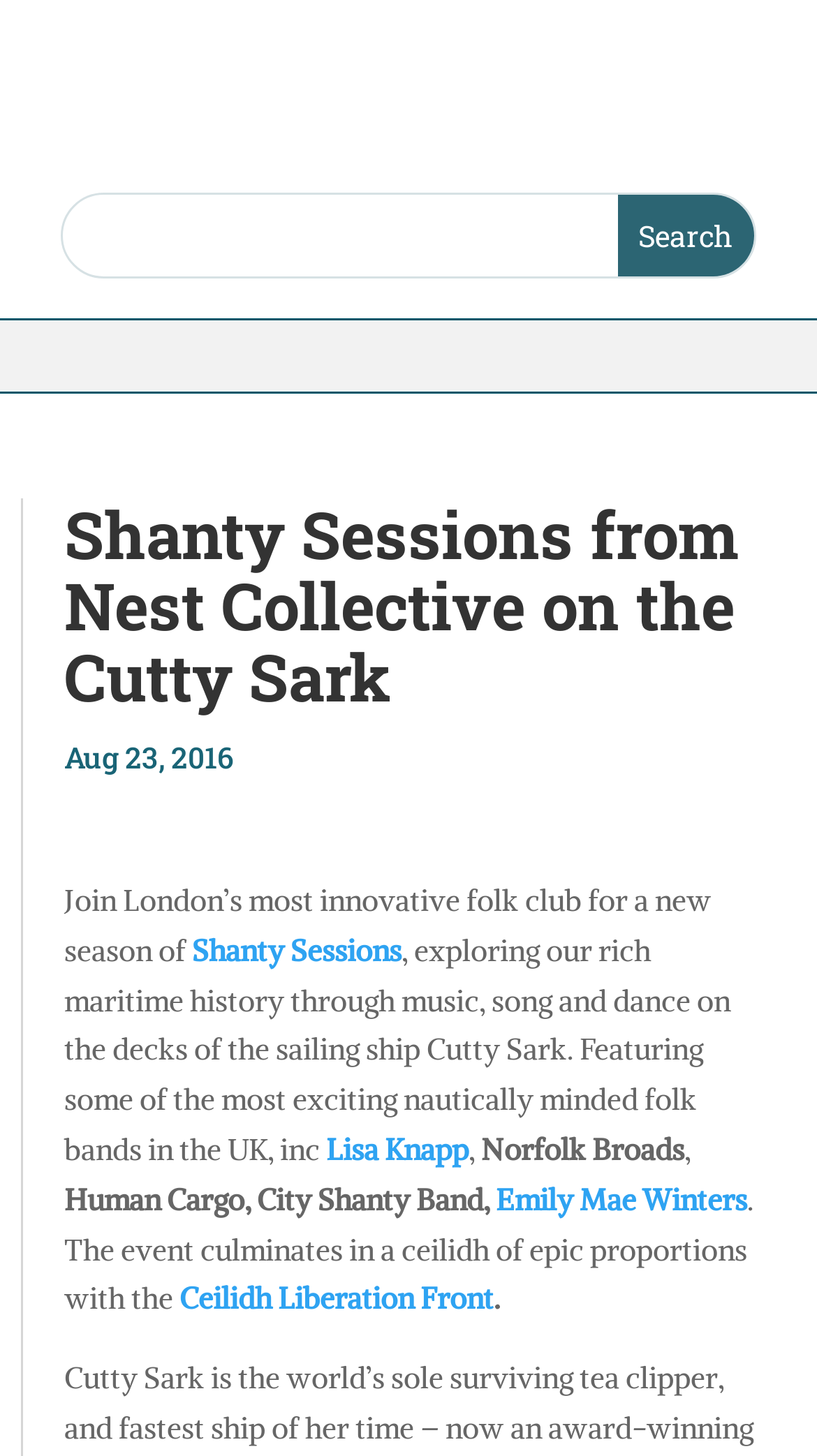What is the name of the musician?
Give a one-word or short phrase answer based on the image.

Lisa Knapp